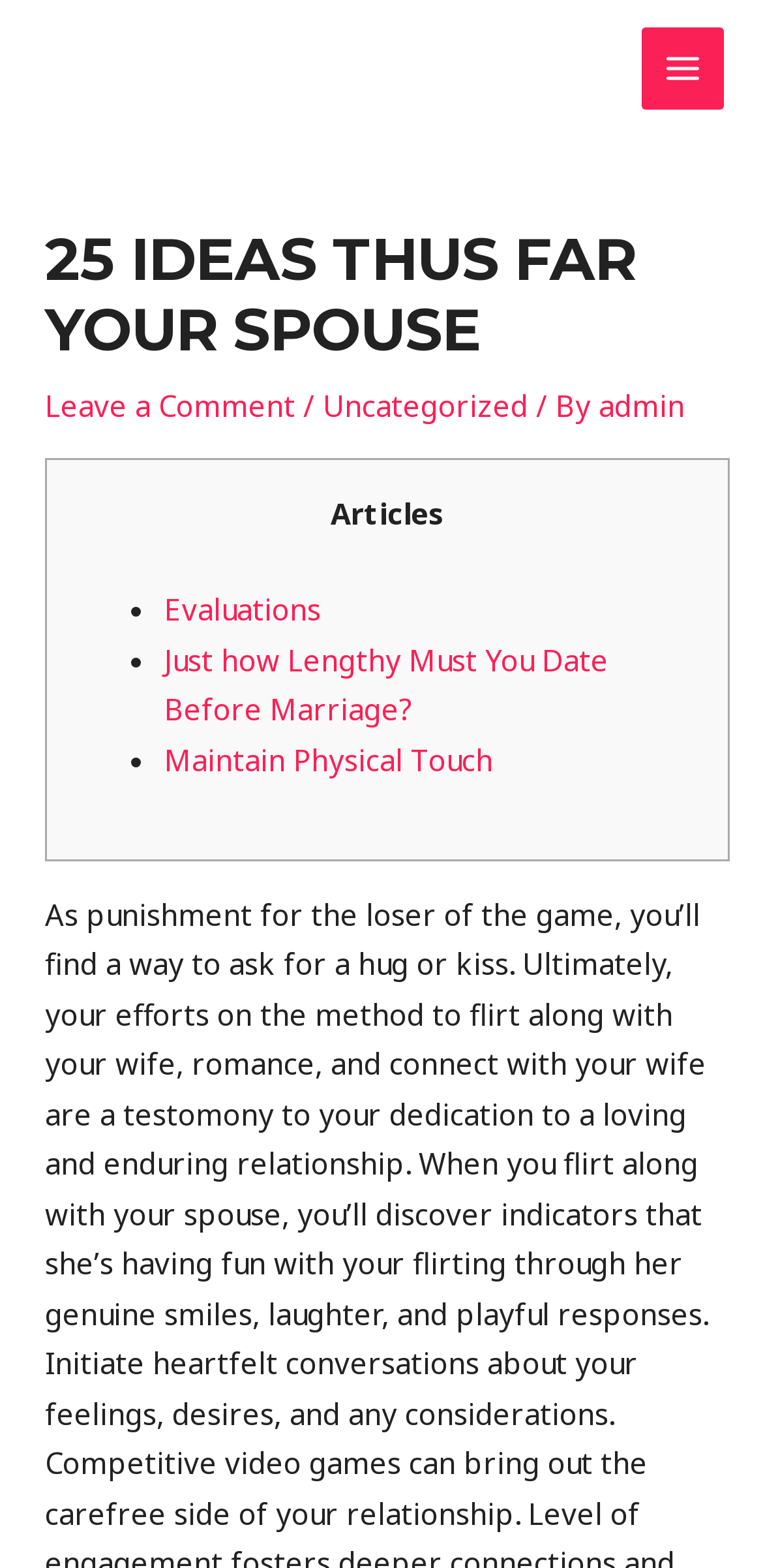Respond to the question below with a single word or phrase:
How many links are there in the list?

3